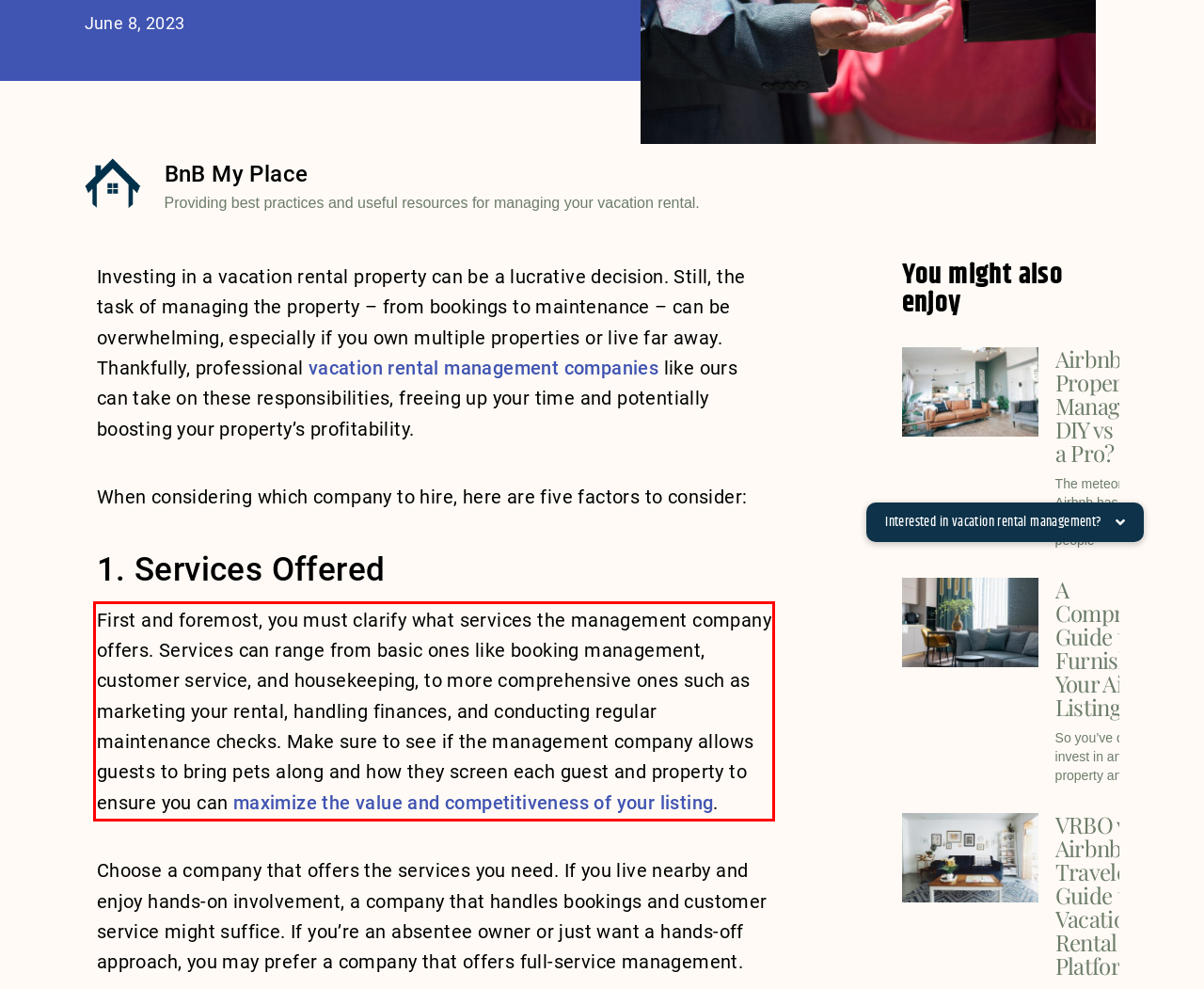You are looking at a screenshot of a webpage with a red rectangle bounding box. Use OCR to identify and extract the text content found inside this red bounding box.

First and foremost, you must clarify what services the management company offers. Services can range from basic ones like booking management, customer service, and housekeeping, to more comprehensive ones such as marketing your rental, handling finances, and conducting regular maintenance checks. Make sure to see if the management company allows guests to bring pets along and how they screen each guest and property to ensure you can maximize the value and competitiveness of your listing.